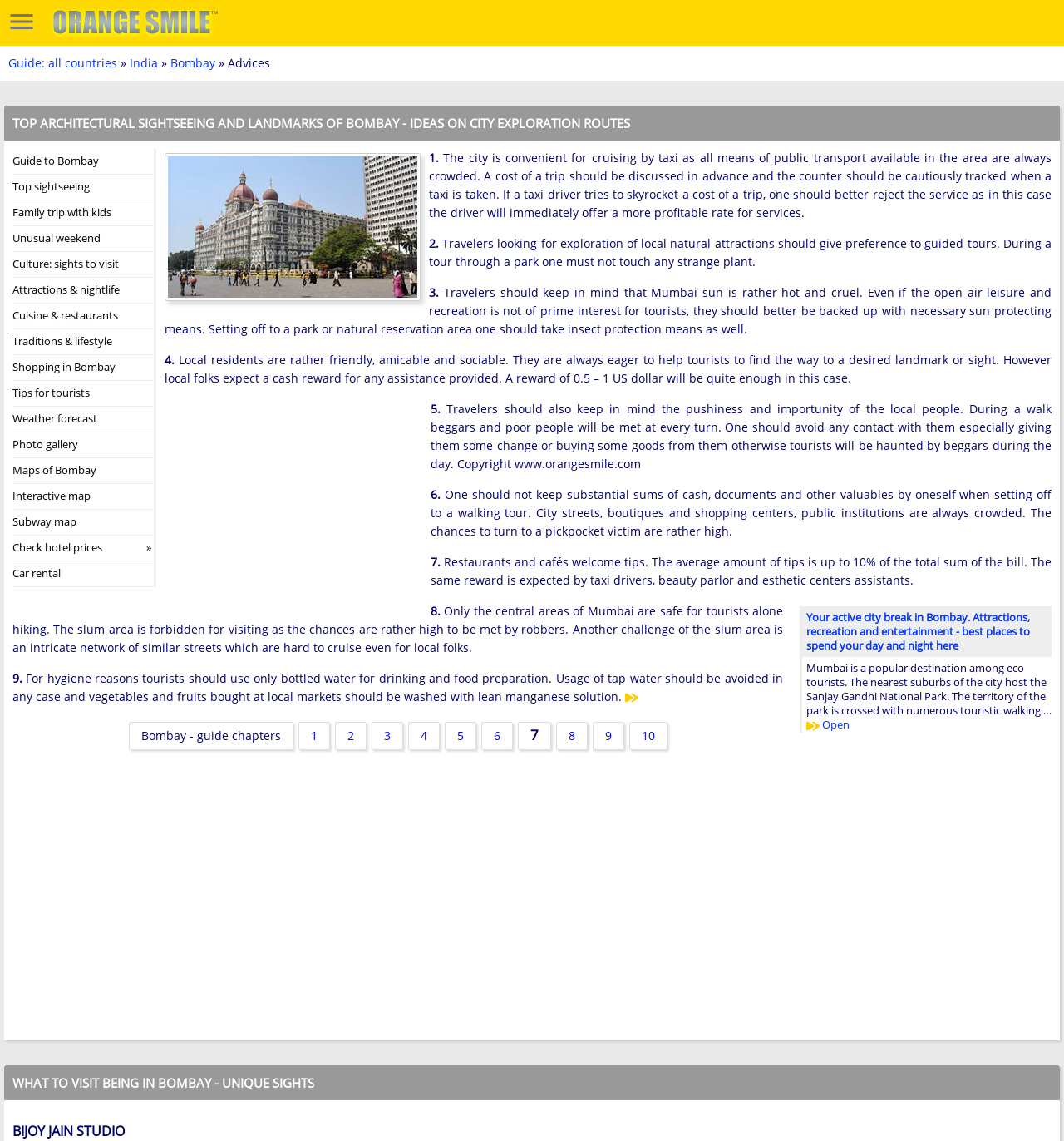Please identify the bounding box coordinates of the clickable region that I should interact with to perform the following instruction: "Click on the 'Guide to Bombay' link". The coordinates should be expressed as four float numbers between 0 and 1, i.e., [left, top, right, bottom].

[0.012, 0.13, 0.147, 0.152]